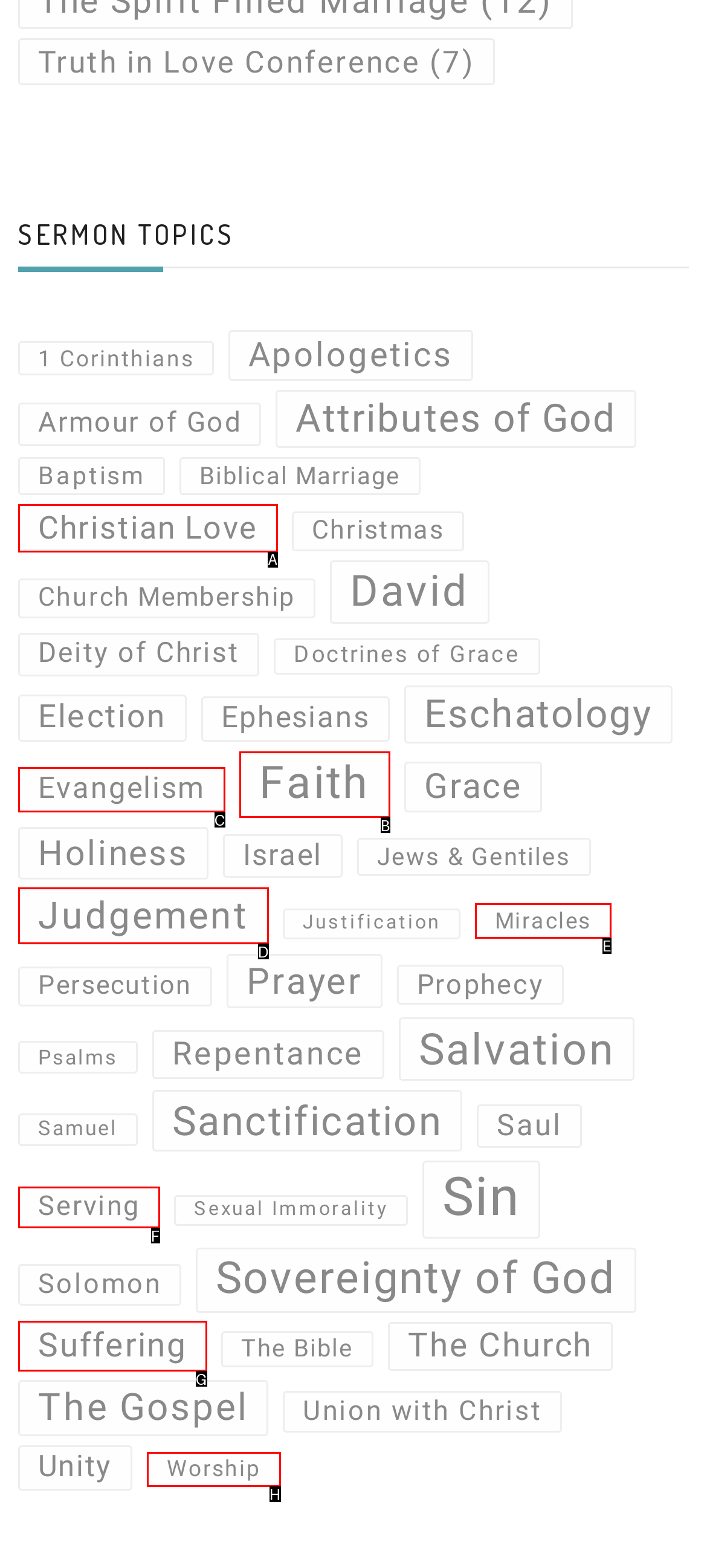Specify which element within the red bounding boxes should be clicked for this task: Browse 'Worship' sermons Respond with the letter of the correct option.

H